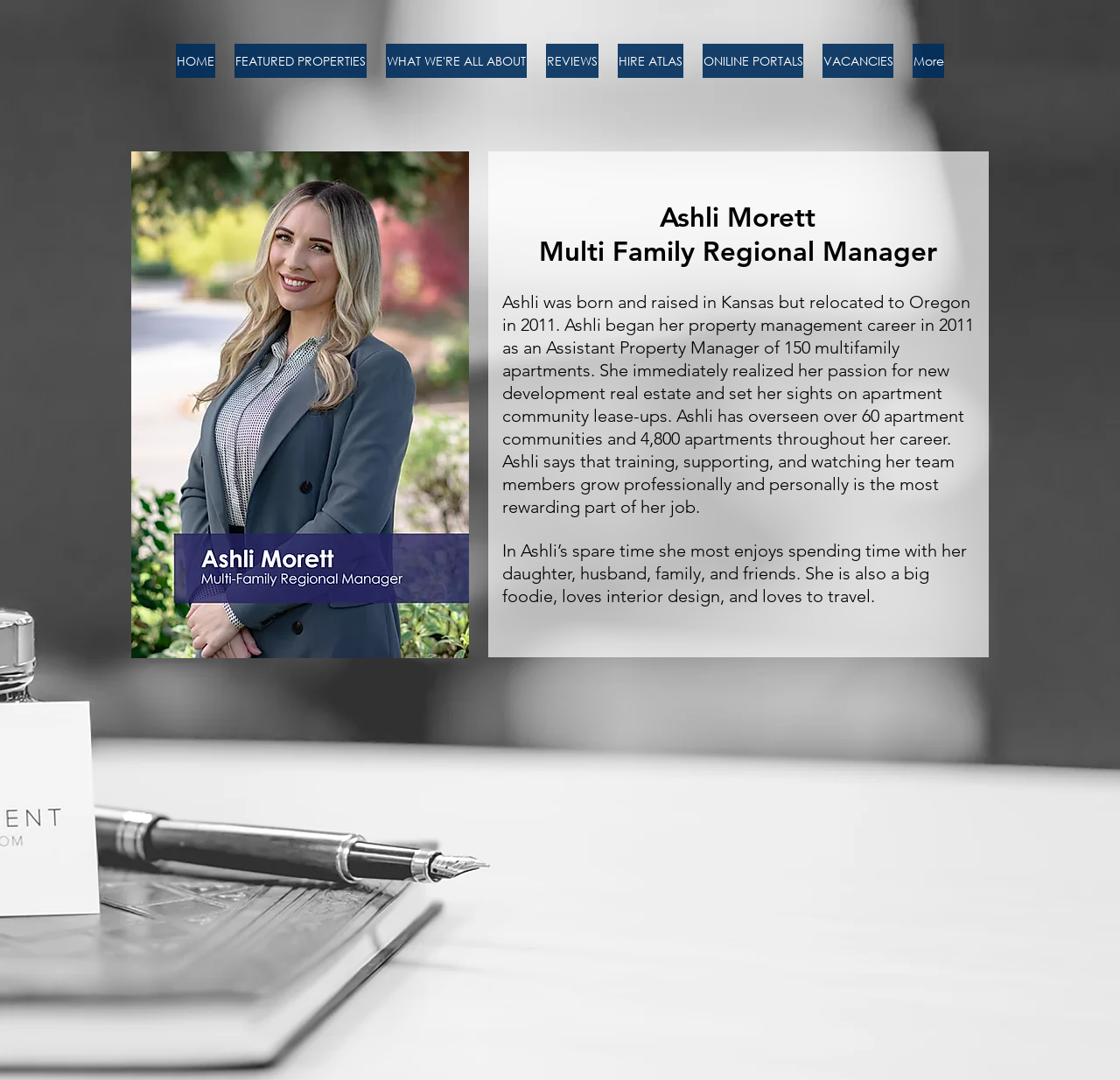What is Ashli's profession?
Using the information from the image, provide a comprehensive answer to the question.

From the webpage content, it is evident that Ashli is a property manager, as mentioned in the bio text 'Ashli began her property management career in 2011 as an Assistant Property Manager of 150 multifamily apartments'.